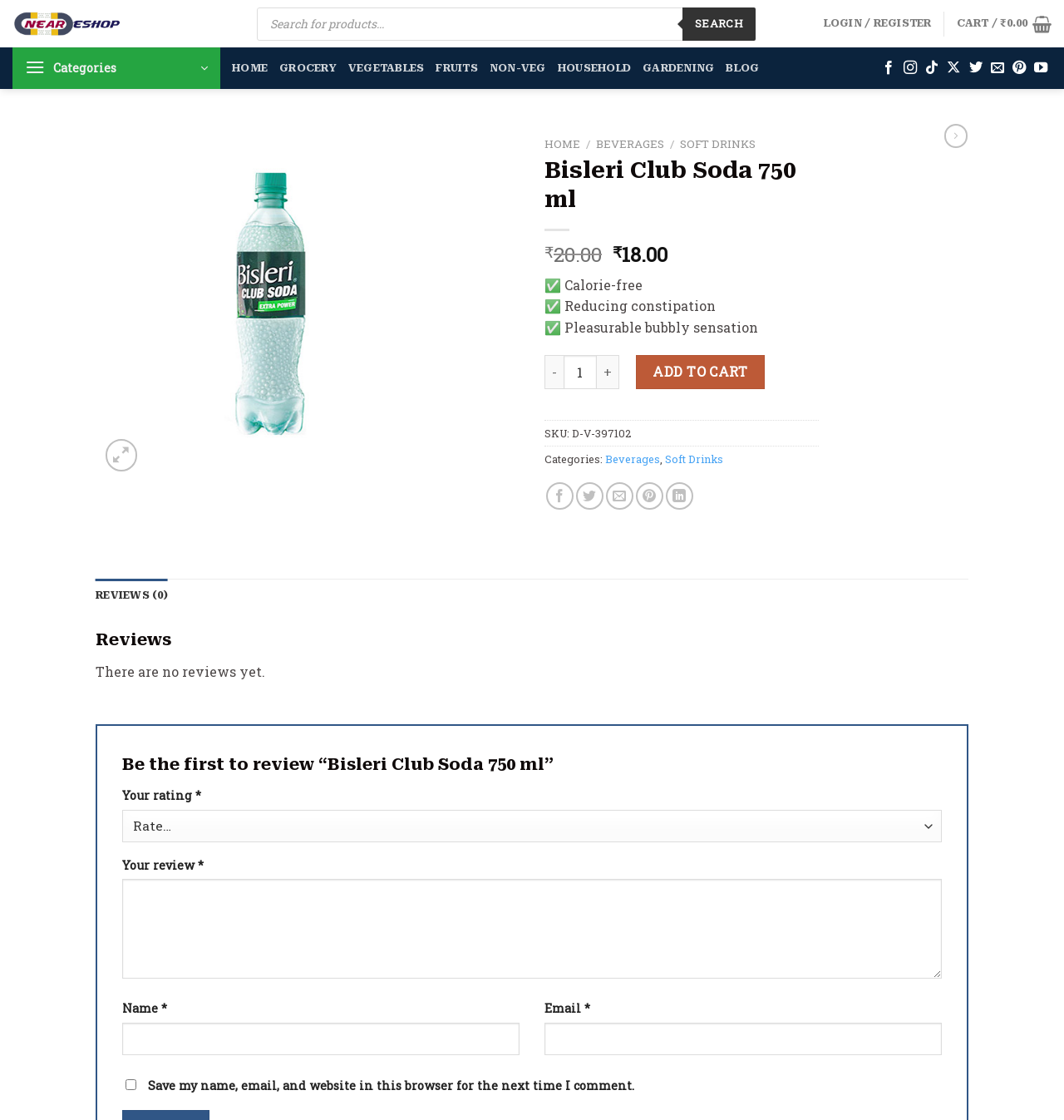What is the SKU of Bisleri Club Soda 750 ml?
Using the image, give a concise answer in the form of a single word or short phrase.

D-V-397102